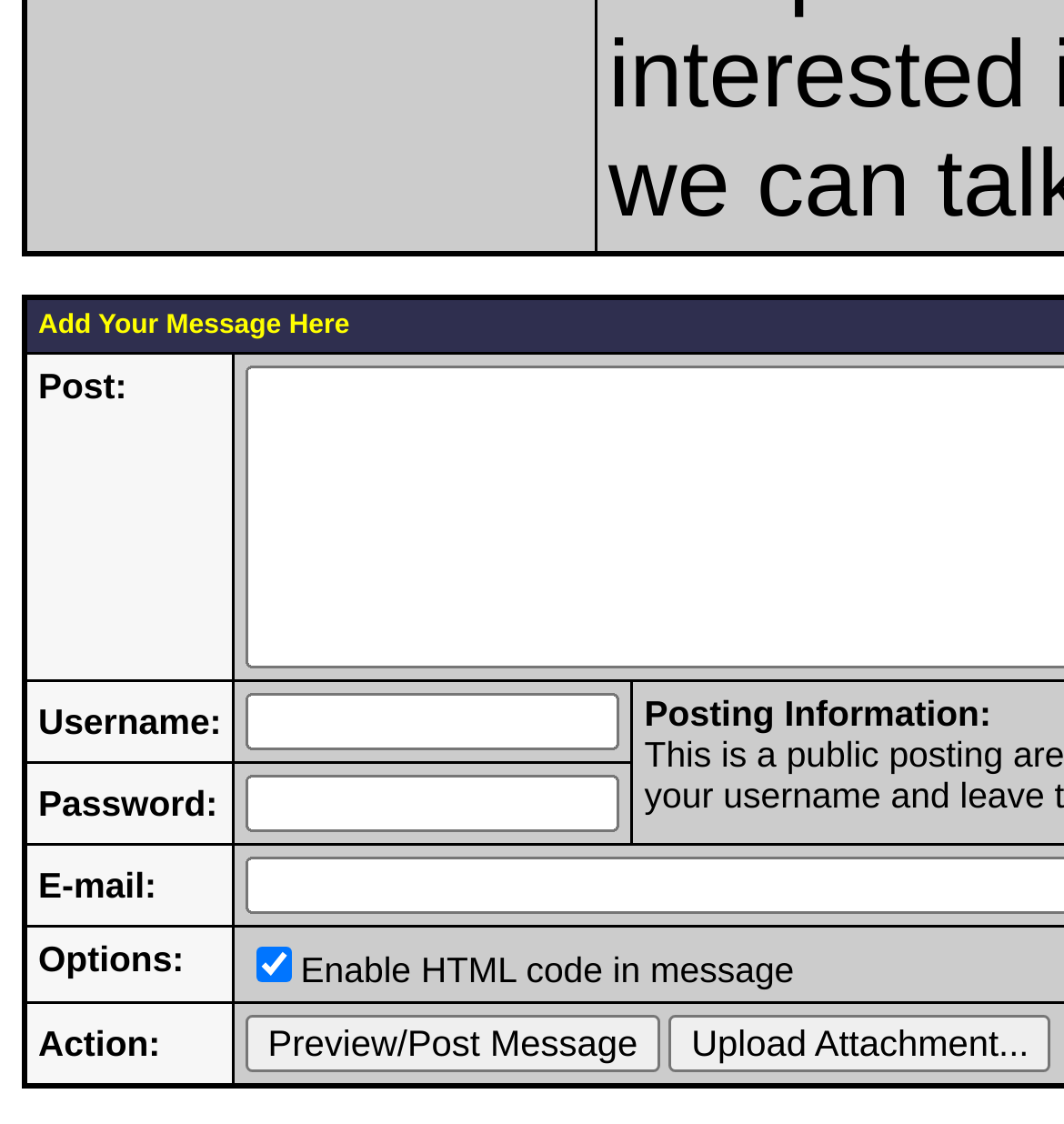What is the default state of the checkbox?
Please use the image to deliver a detailed and complete answer.

I looked at the checkbox element under the 'Options:' gridcell and saw that its 'checked' property is set to true, indicating that it is checked by default.